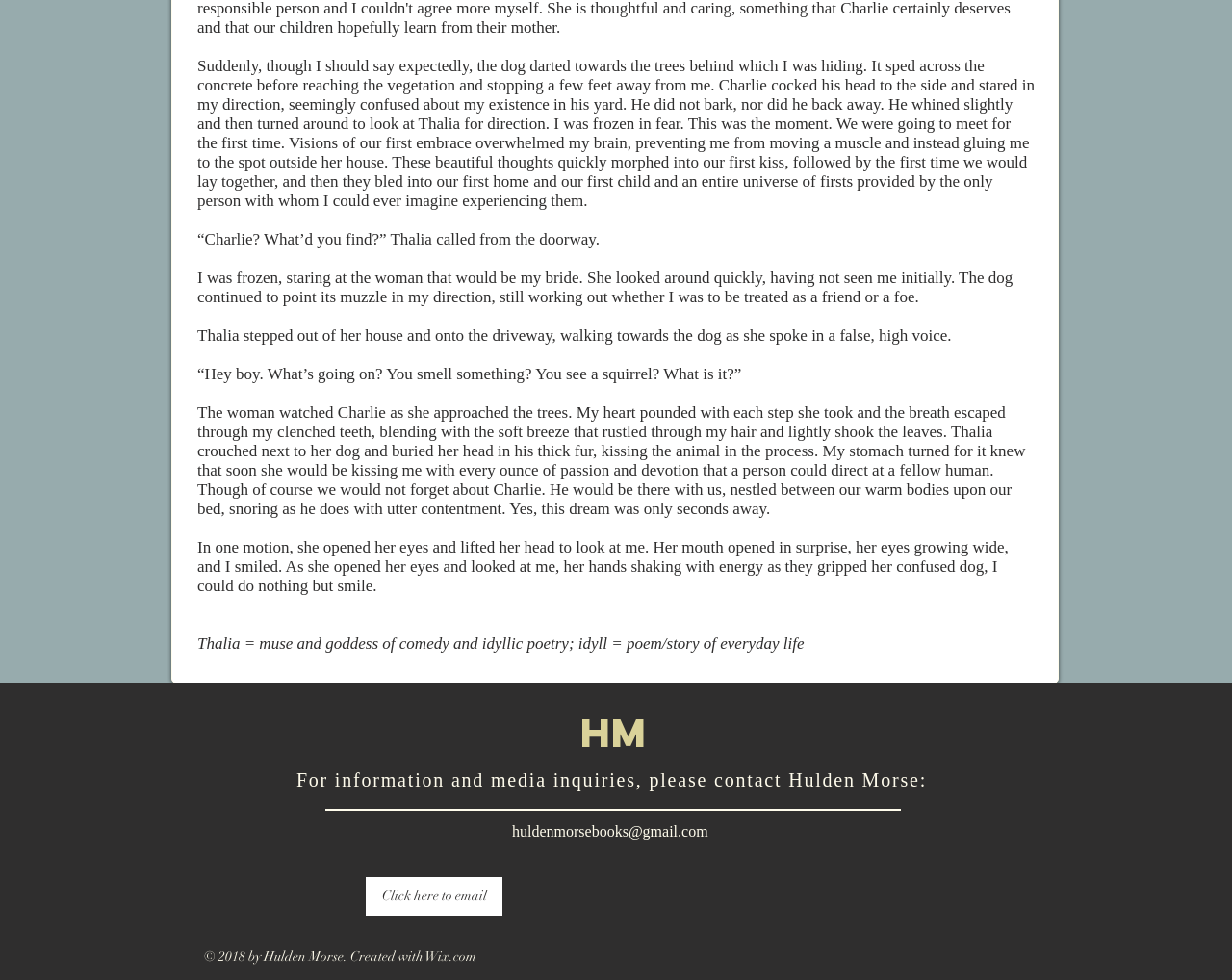What platform was the website created with?
Look at the image and respond with a one-word or short phrase answer.

Wix.com